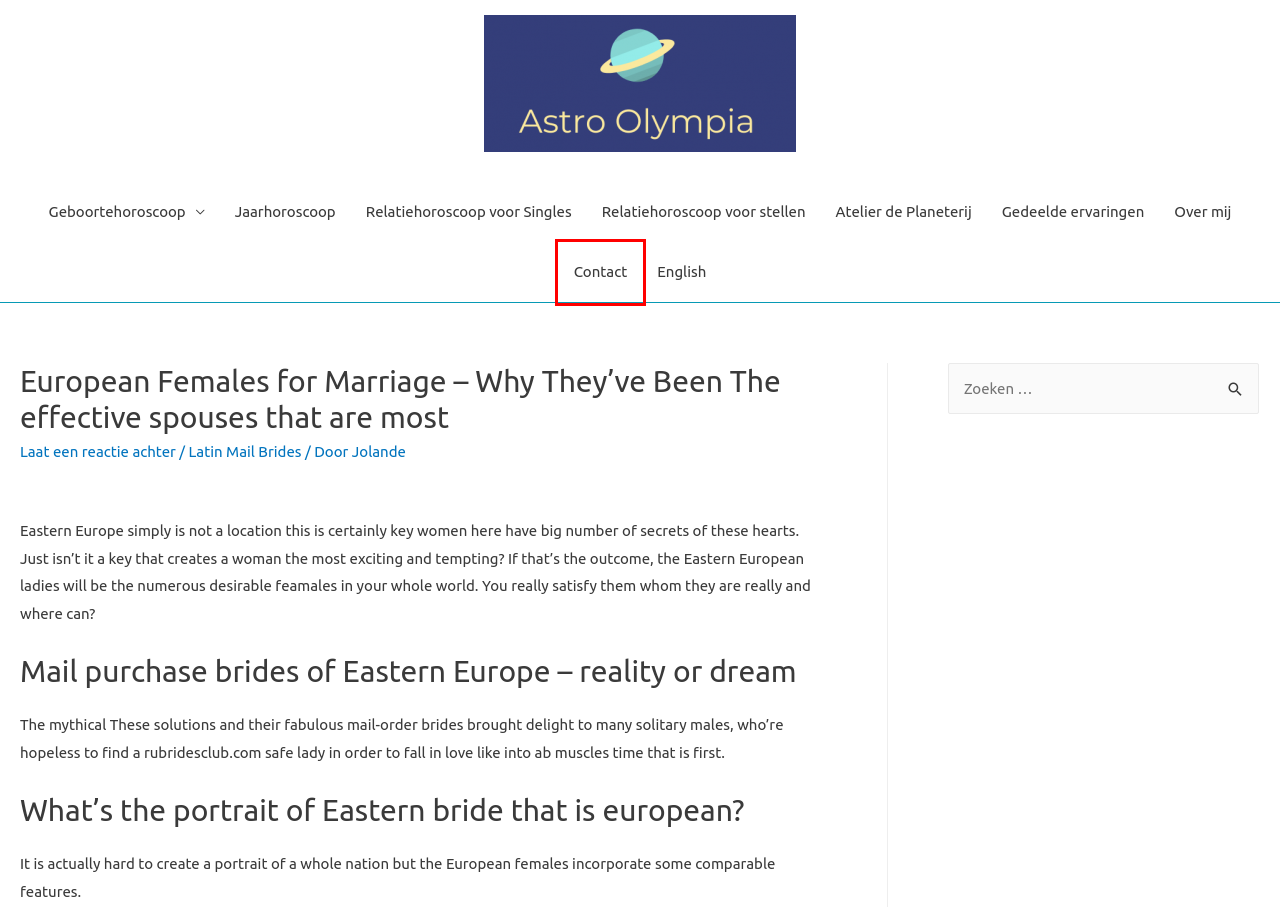Examine the screenshot of a webpage with a red bounding box around an element. Then, select the webpage description that best represents the new page after clicking the highlighted element. Here are the descriptions:
A. Relatiehoroscoop voor Singles
B. Latin Mail Brides
C. Geboortehoroscoop
D. Jaarhoroscoop
E. English
F. Gedeelde ervaringen
G. Contact
H. Over mij

G